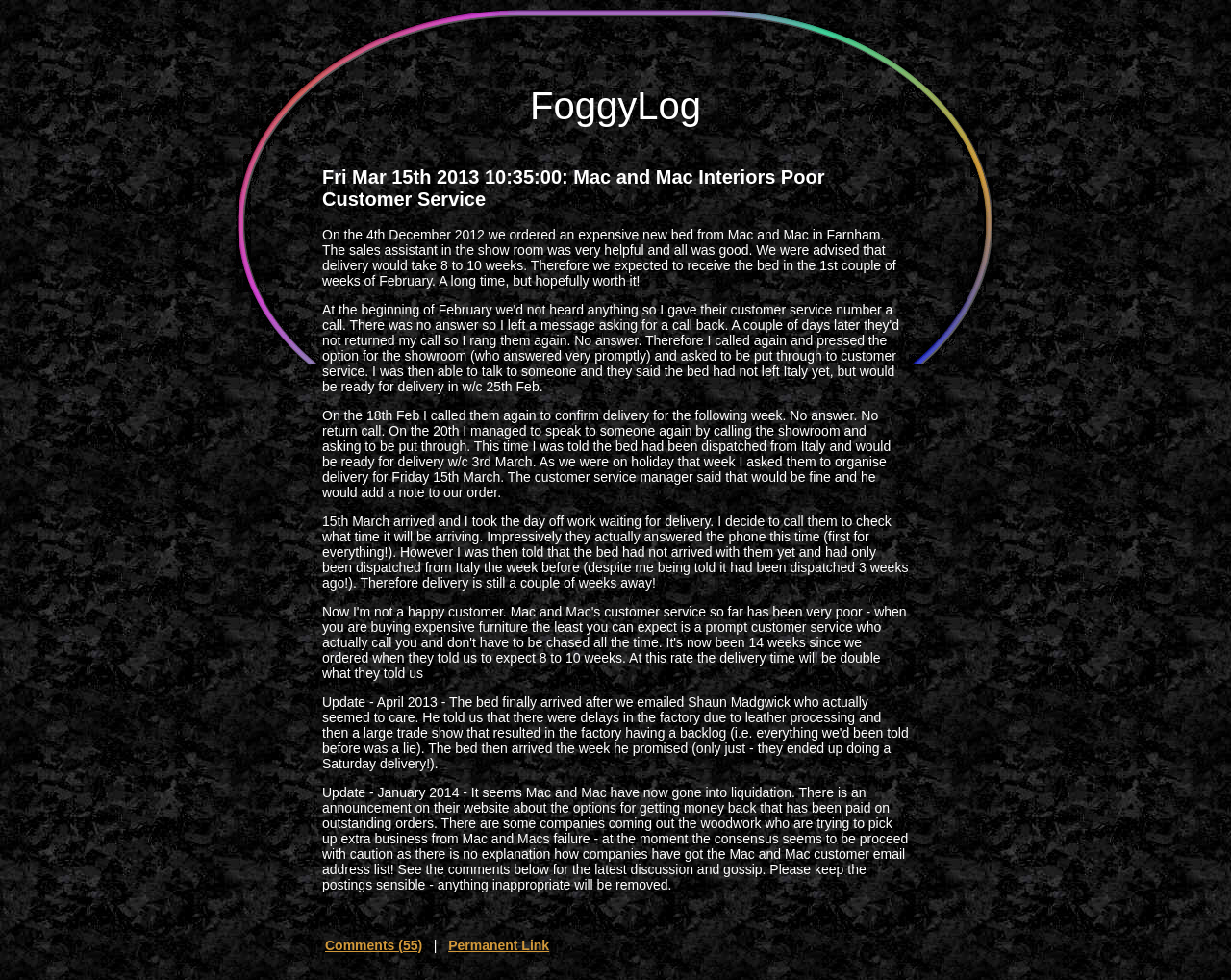What is the purpose of the 'Permanent Link'?
Respond to the question with a single word or phrase according to the image.

To link to the blog post permanently